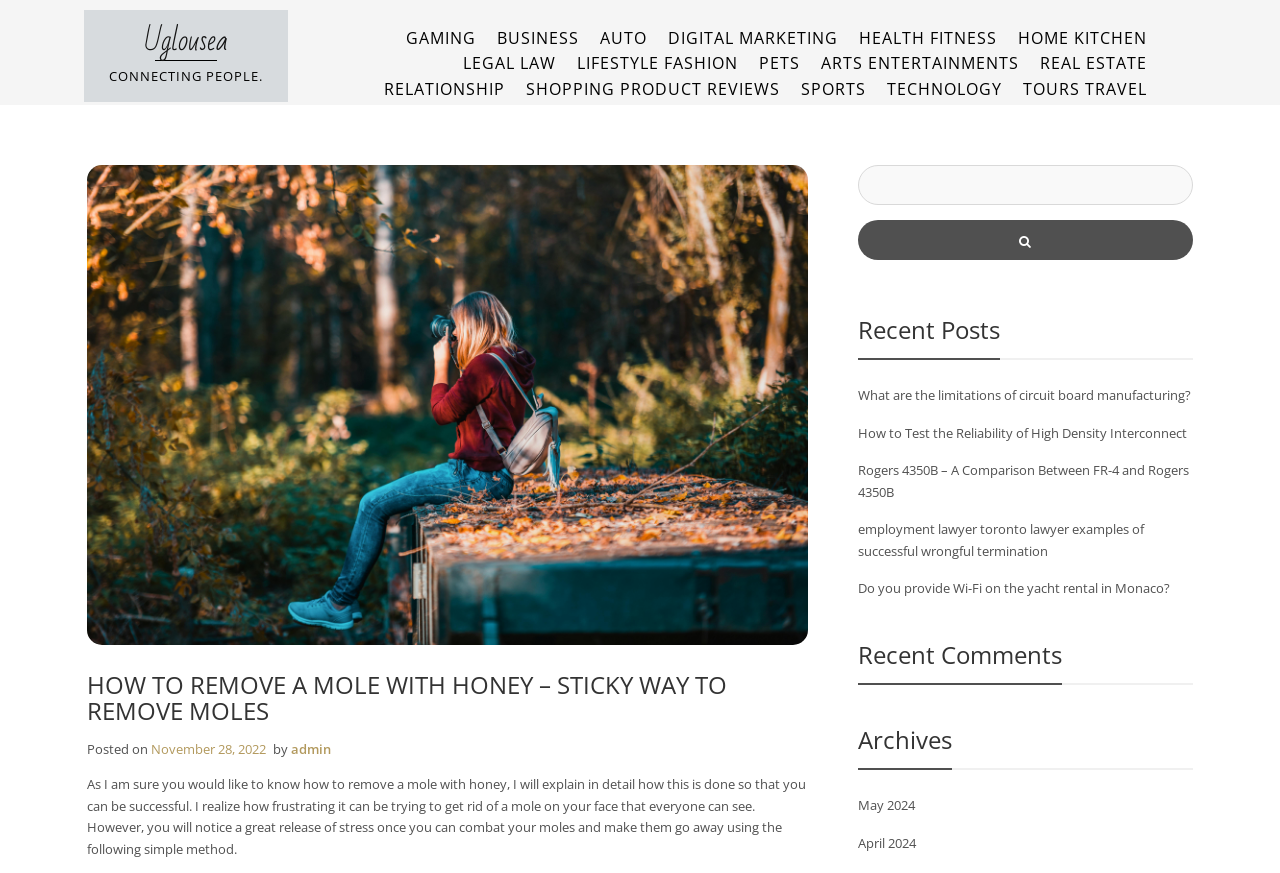How many recent posts are listed?
Answer the question in as much detail as possible.

I counted the number of links under the 'Recent Posts' heading, which are 5 in total. These links are 'What are the limitations of circuit board manufacturing?', 'How to Test the Reliability of High Density Interconnect', 'Rogers 4350B – A Comparison Between FR-4 and Rogers 4350B', 'employment lawyer toronto lawyer examples of successful wrongful termination', and 'Do you provide Wi-Fi on the yacht rental in Monaco?'.